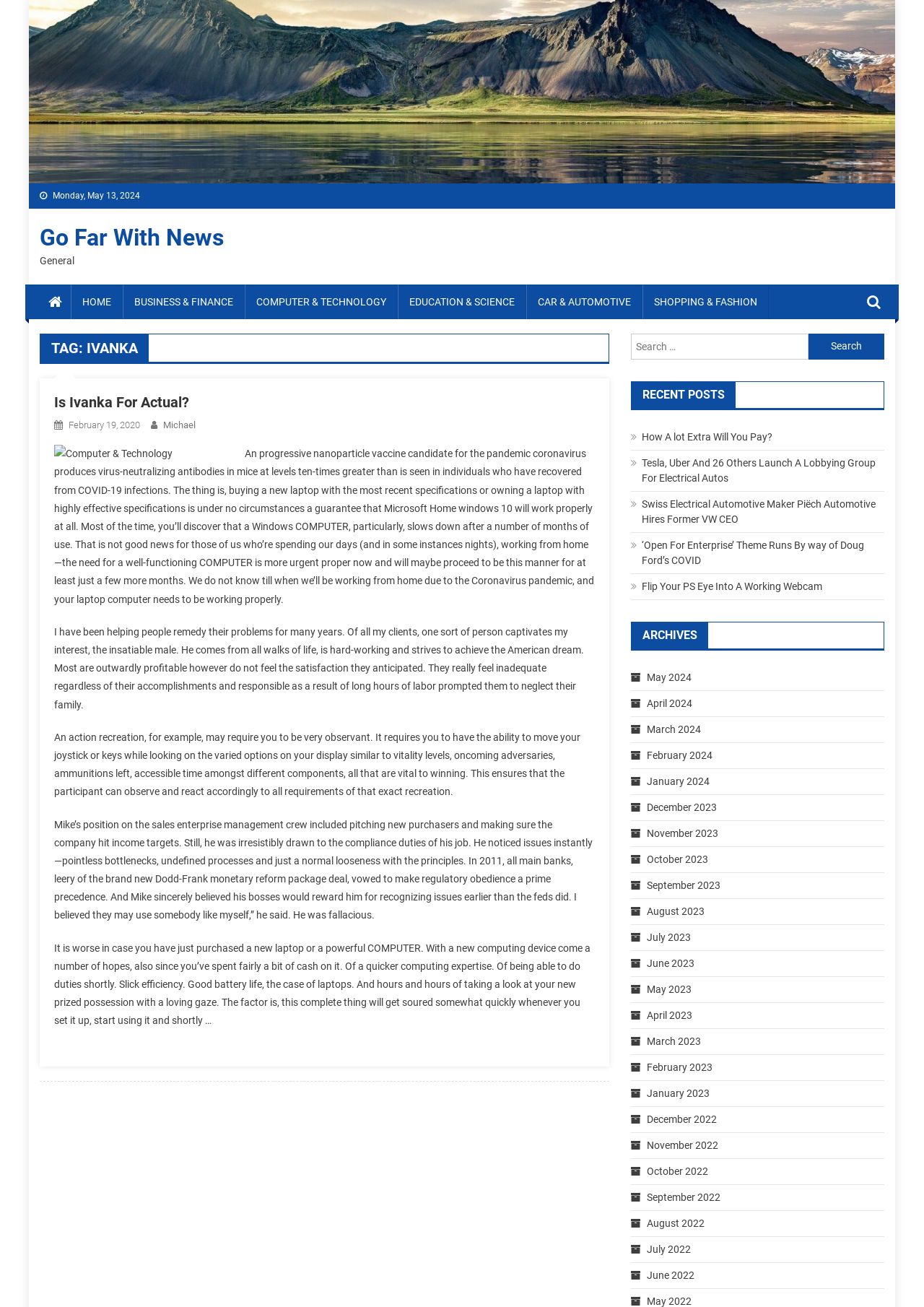Show the bounding box coordinates for the HTML element as described: "February 19, 2020November 24, 2020".

[0.074, 0.321, 0.152, 0.329]